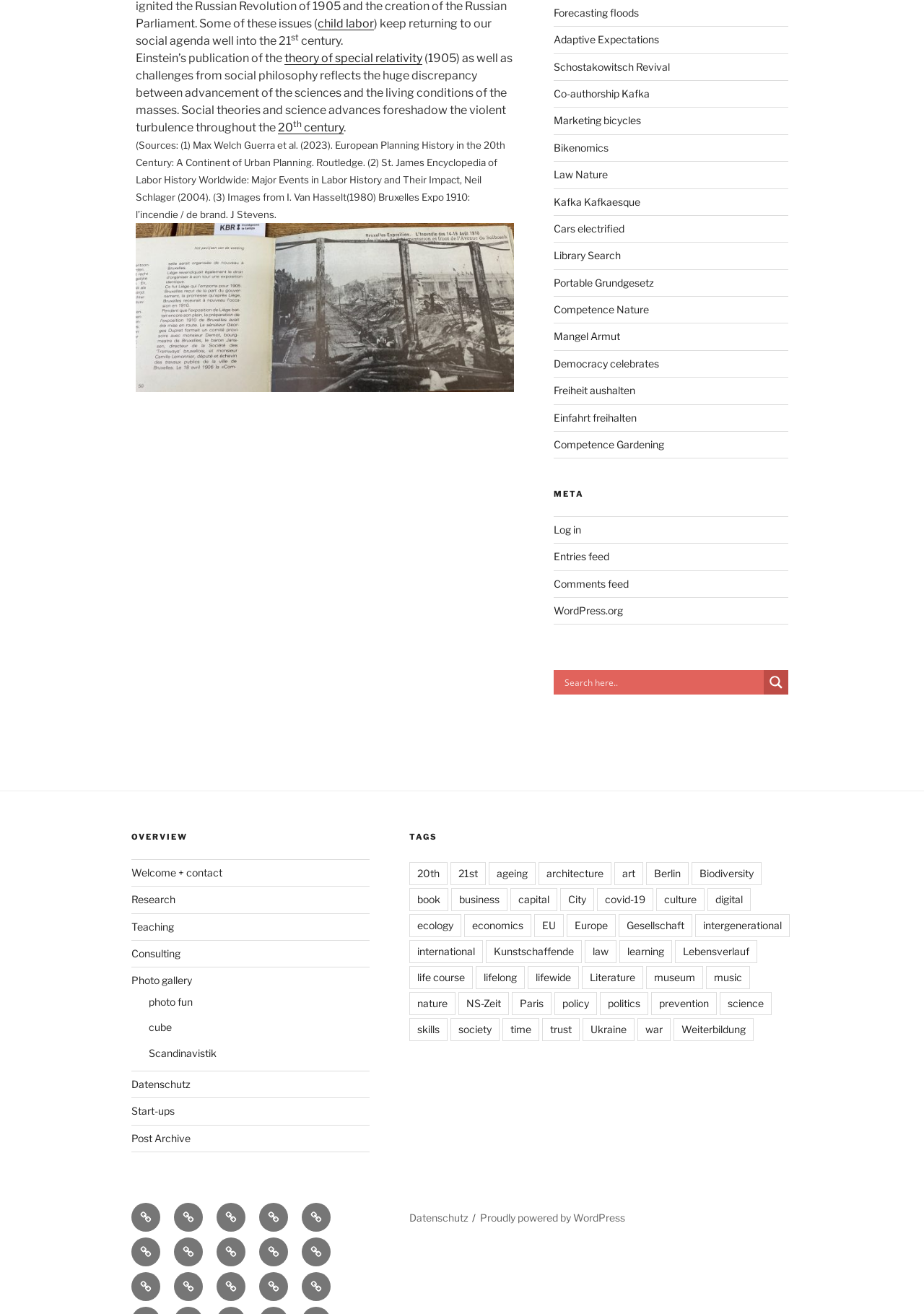Please locate the bounding box coordinates of the region I need to click to follow this instruction: "Read the news about Simon Cowell".

None